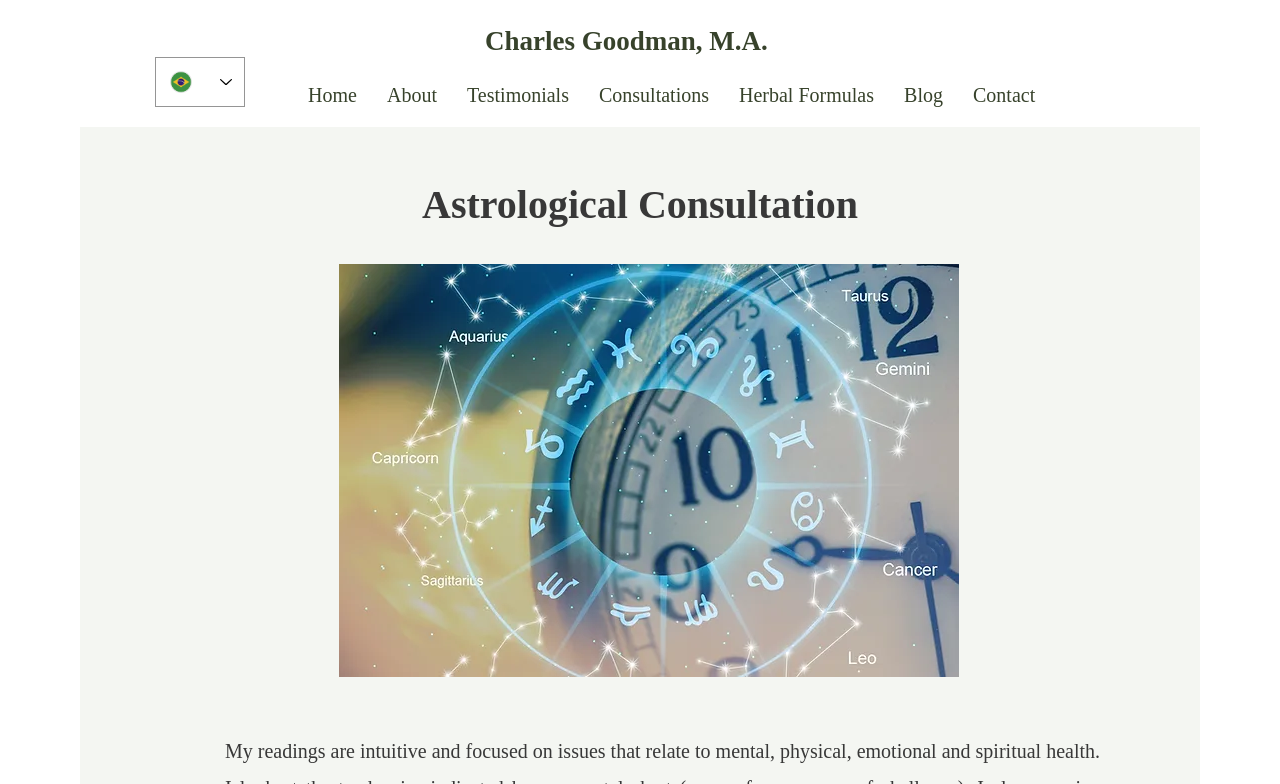Find the bounding box coordinates of the clickable area that will achieve the following instruction: "Read about Valencia baseball".

None